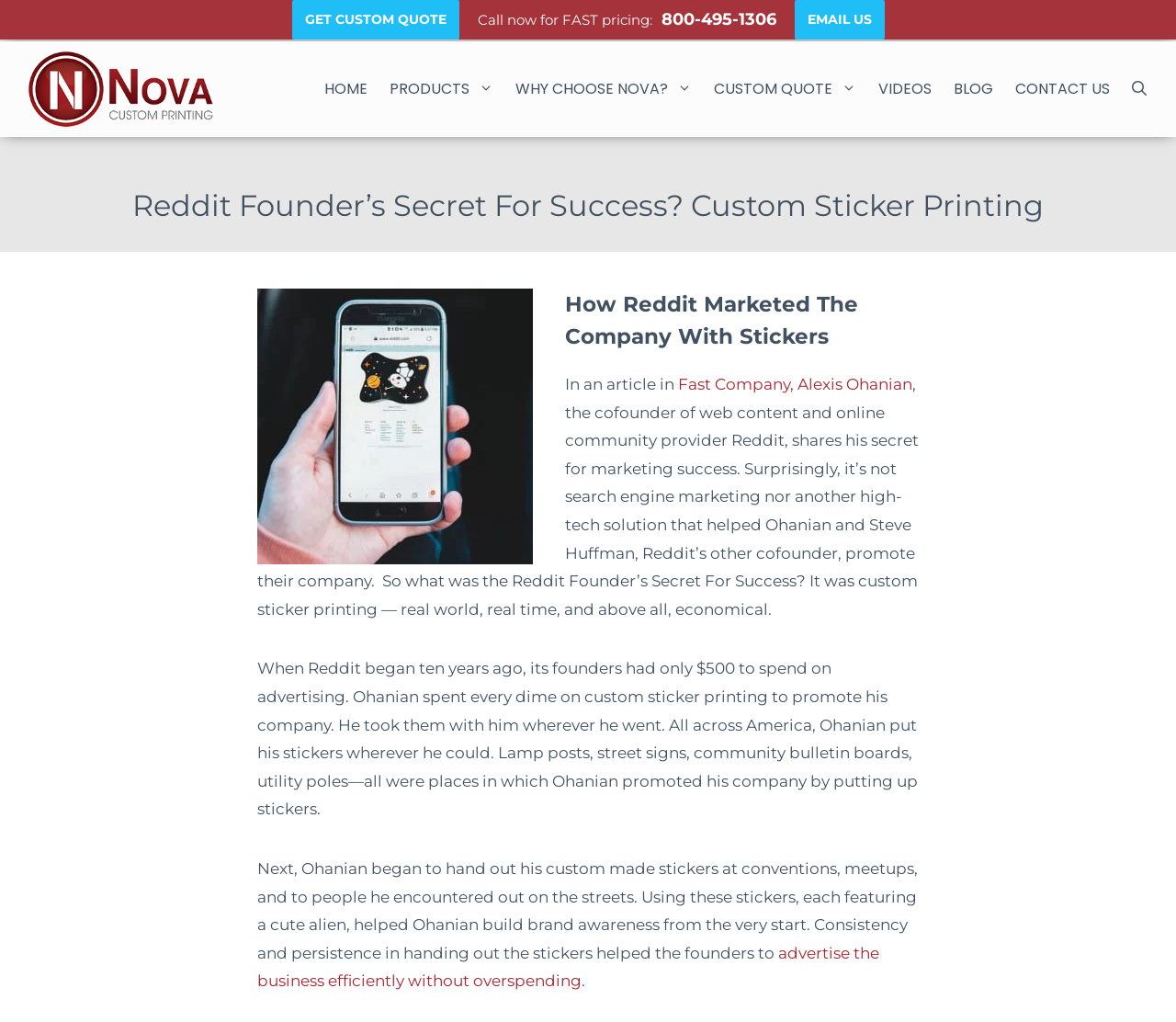Identify the bounding box for the described UI element. Provide the coordinates in (top-left x, top-left y, bottom-right x, bottom-right y) format with values ranging from 0 to 1: 800-495-1306

[0.562, 0.005, 0.66, 0.034]